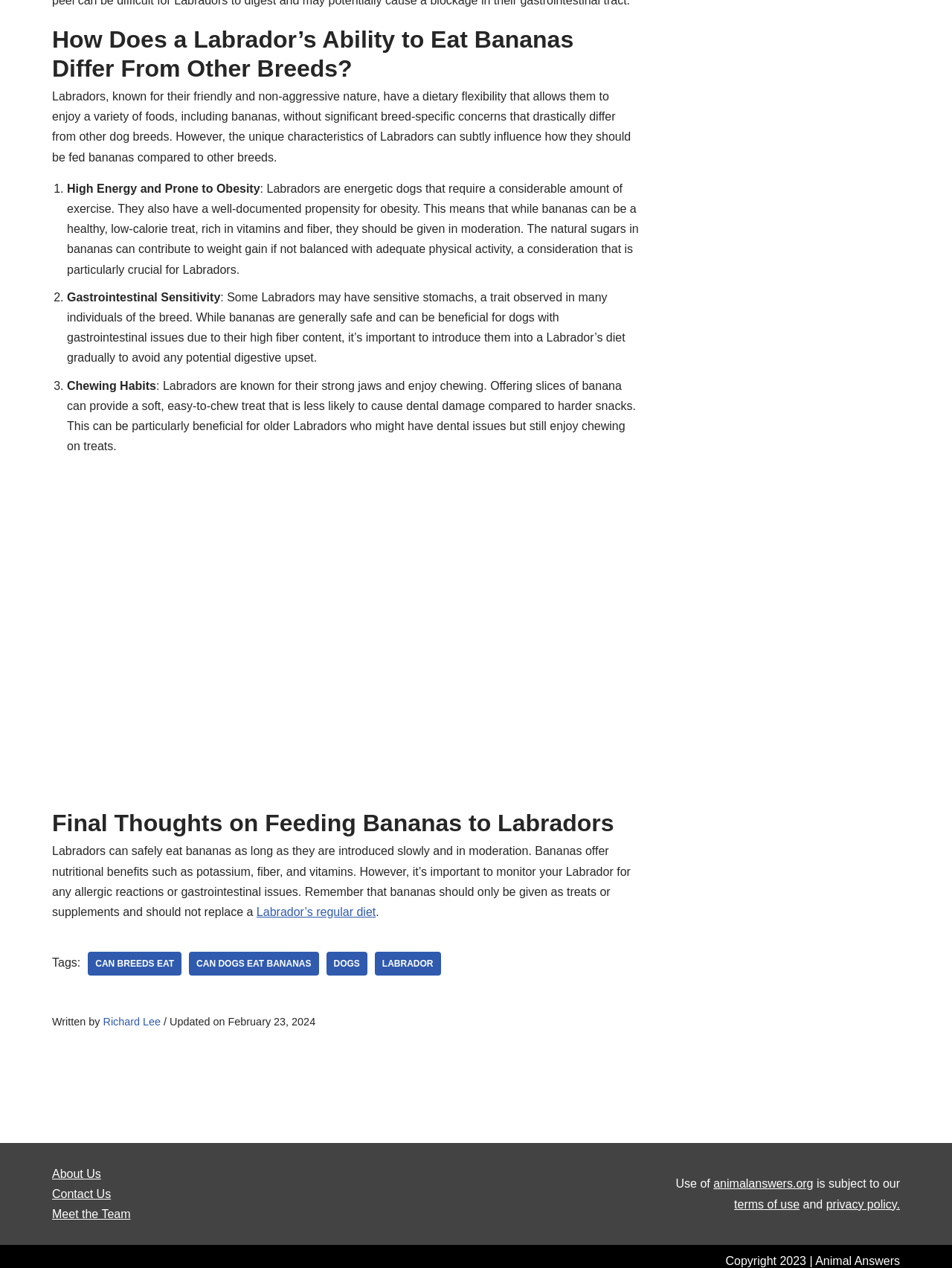What is the purpose of bananas for Labradors?
Look at the screenshot and respond with a single word or phrase.

Treat or supplement